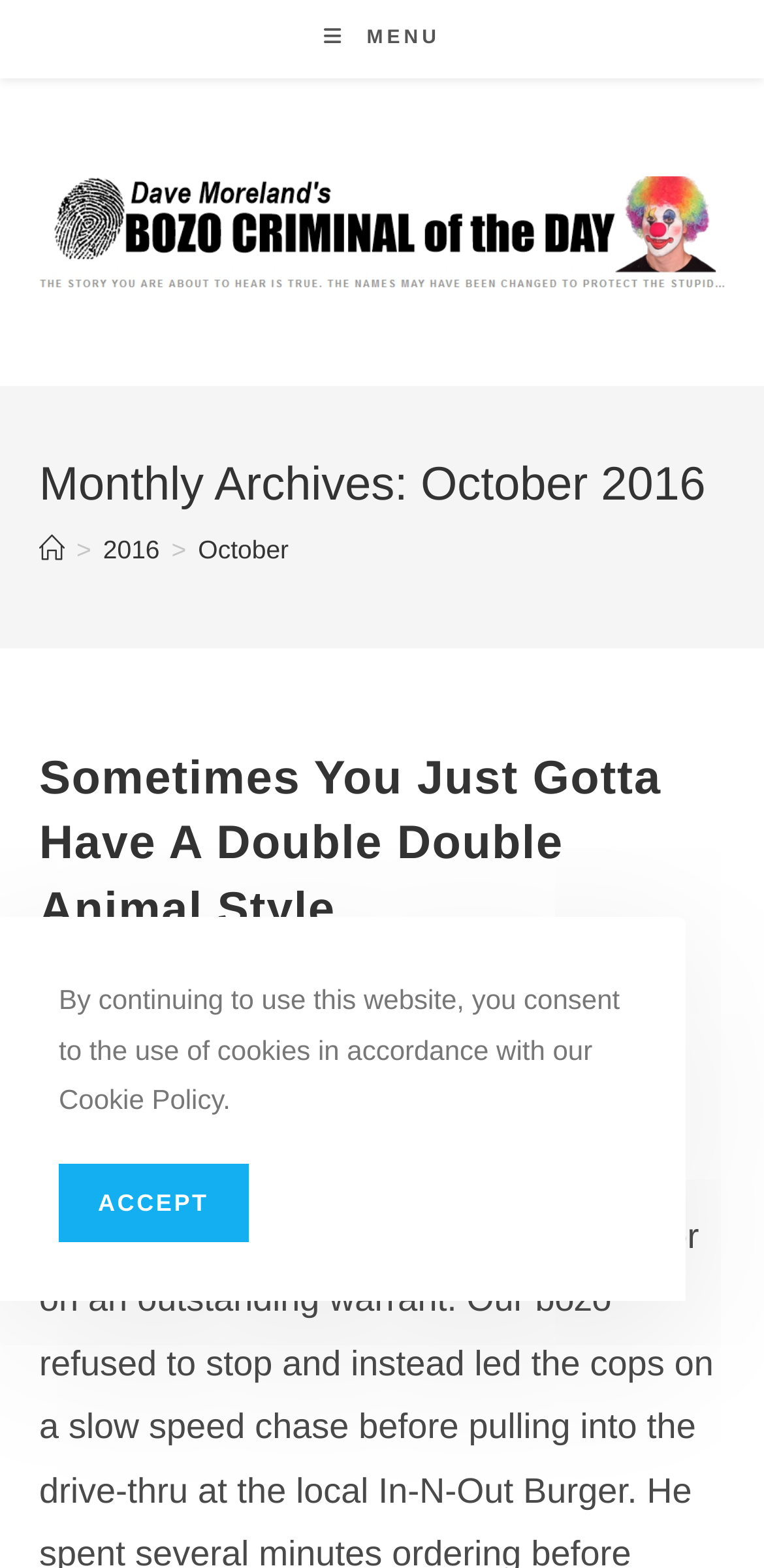Who is the author of the post?
Refer to the image and respond with a one-word or short-phrase answer.

dave